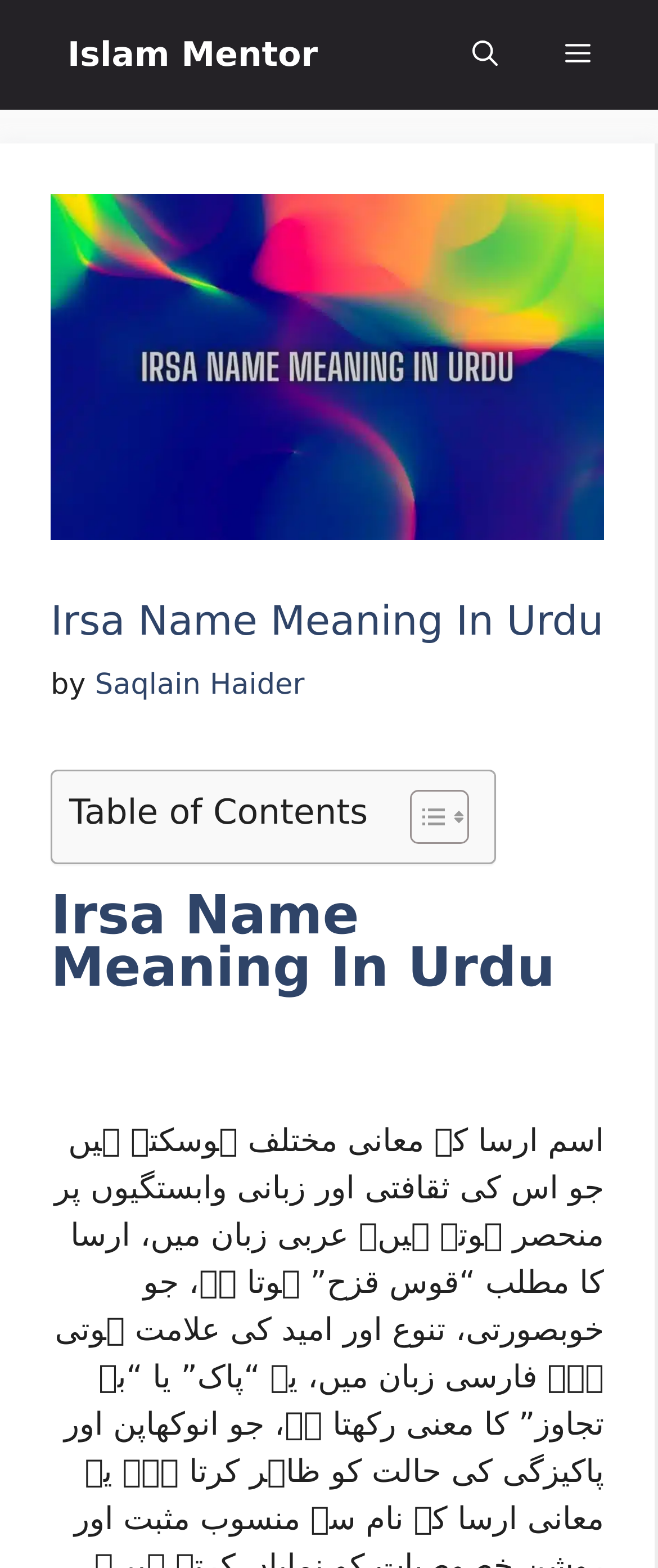Identify the headline of the webpage and generate its text content.

Irsa Name Meaning In Urdu